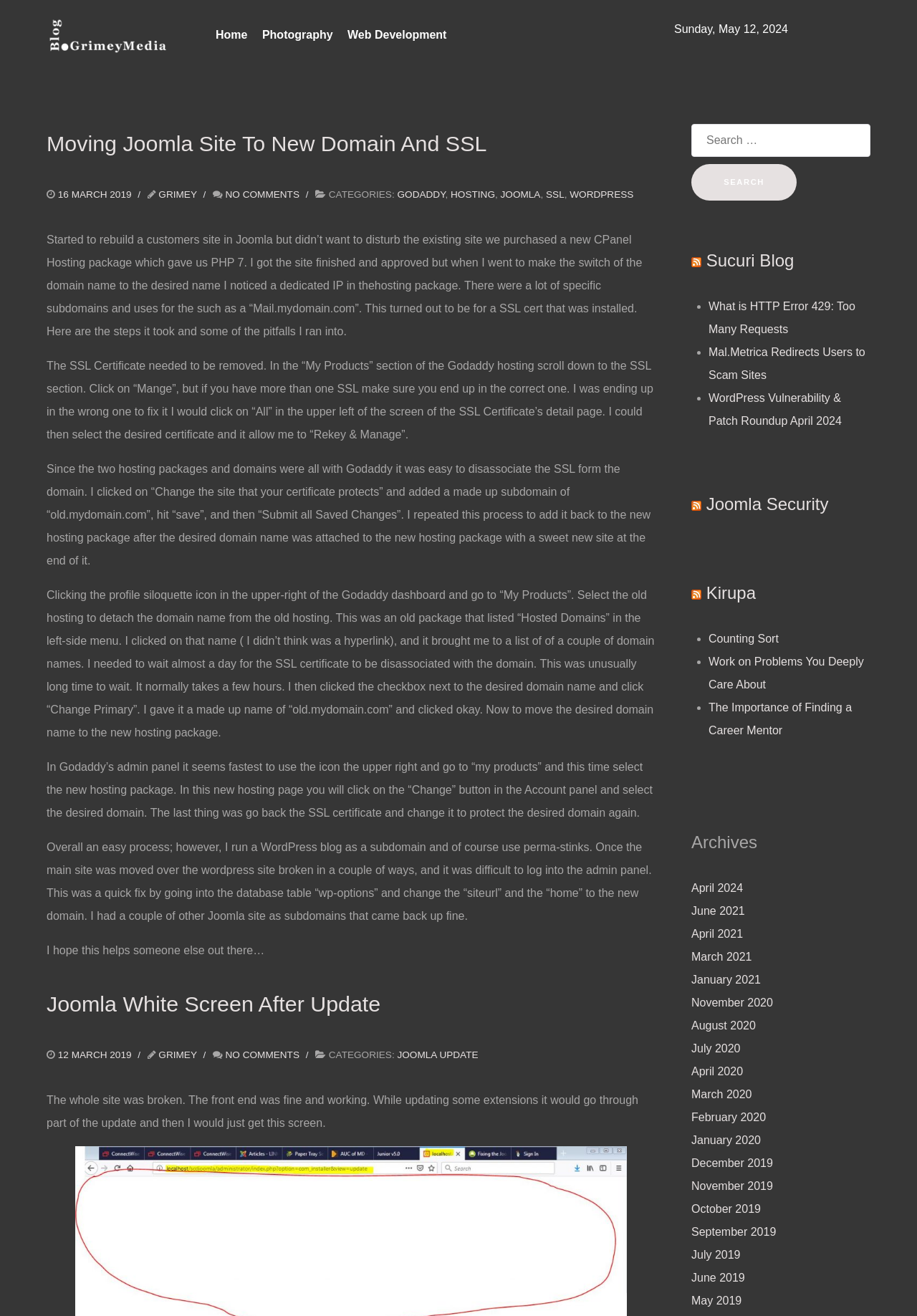Predict the bounding box coordinates of the UI element that matches this description: "November 2020". The coordinates should be in the format [left, top, right, bottom] with each value between 0 and 1.

[0.754, 0.757, 0.843, 0.767]